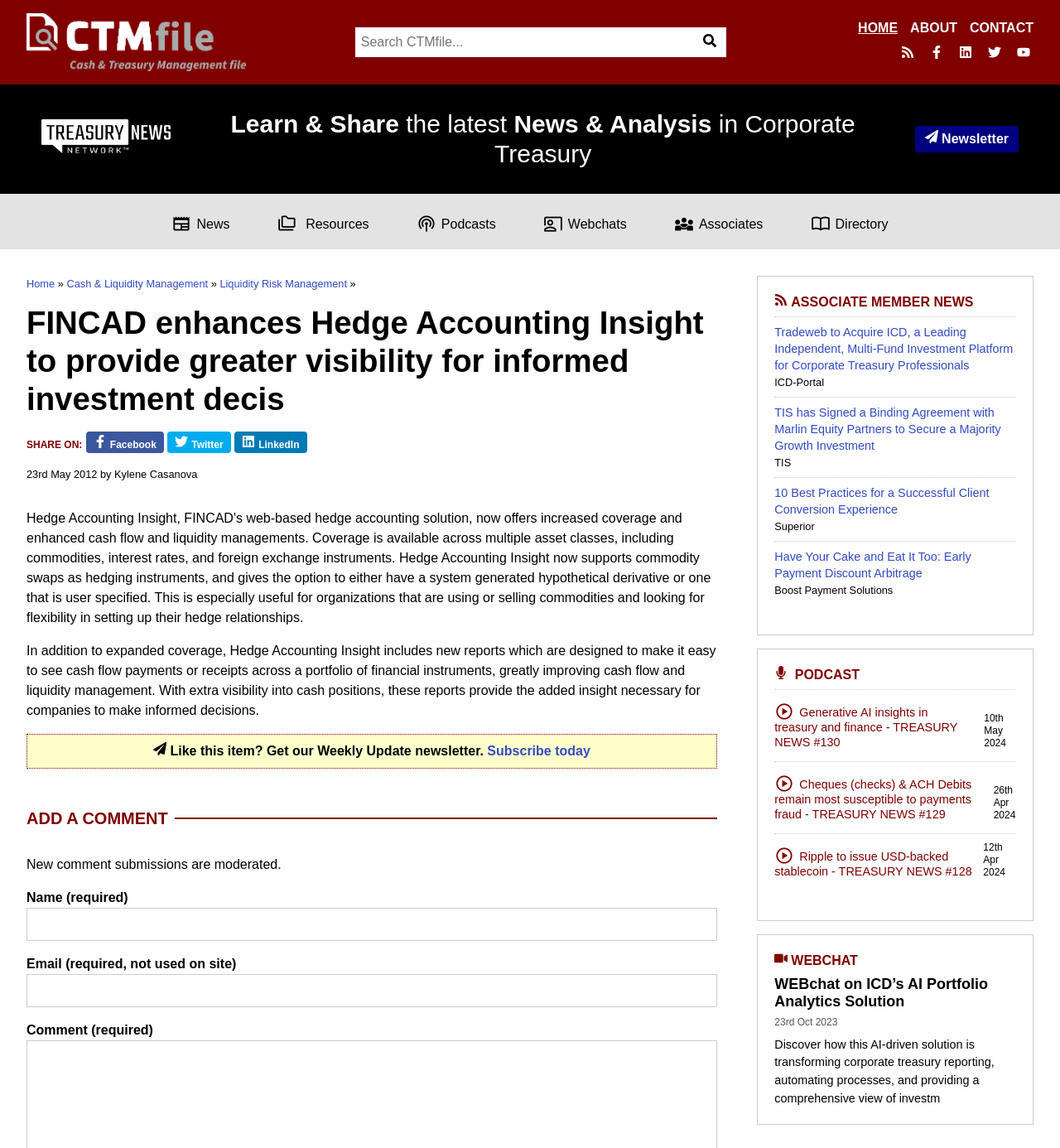Locate the bounding box coordinates of the UI element described by: "Liquidity Risk Management". Provide the coordinates as four float numbers between 0 and 1, formatted as [left, top, right, bottom].

[0.207, 0.242, 0.327, 0.253]